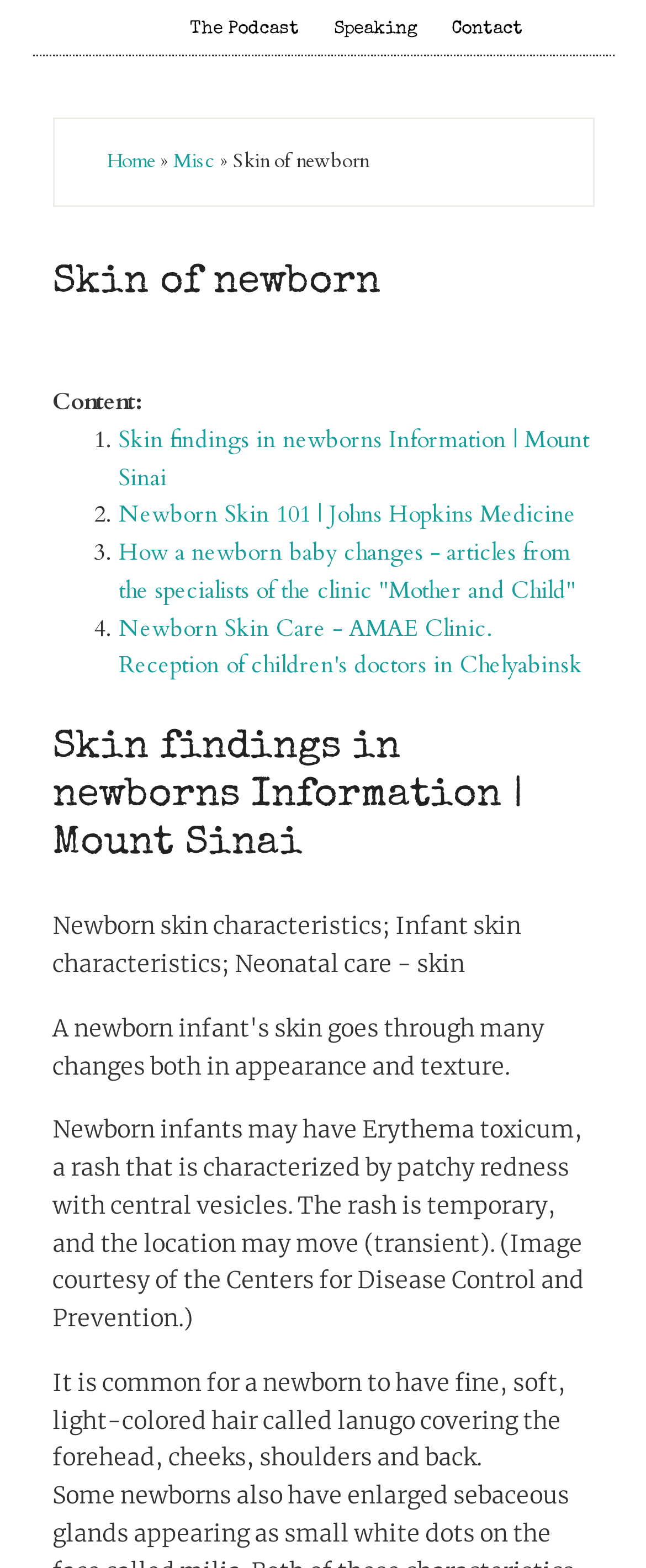Predict the bounding box of the UI element based on this description: "The Podcast".

[0.273, 0.002, 0.483, 0.035]